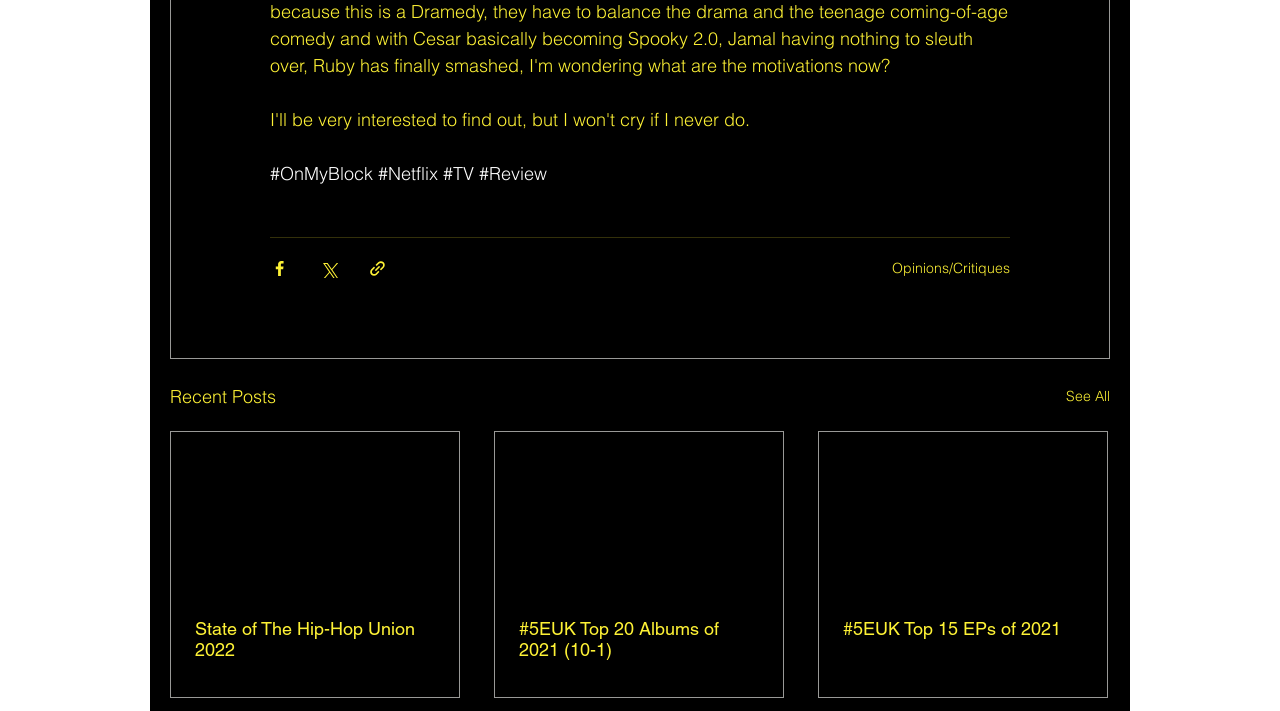What is the topic of the link 'Opinions/Critiques'?
Provide an in-depth and detailed answer to the question.

The link 'Opinions/Critiques' is likely related to reviews or critiques of music, albums, or artists, as it is located in a section of the webpage that appears to be focused on music-related content.